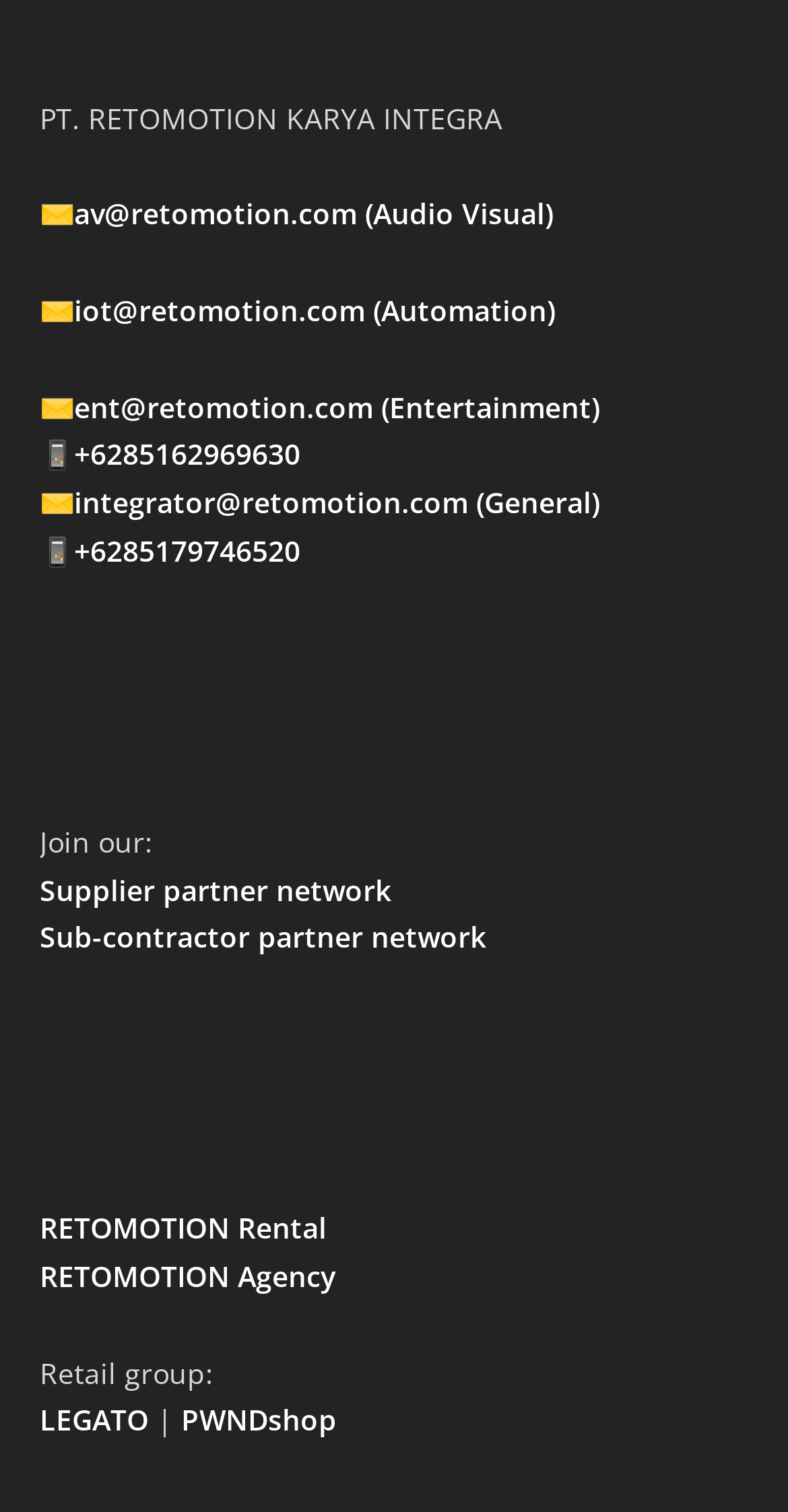Answer the question with a single word or phrase: 
How many phone numbers are listed?

2